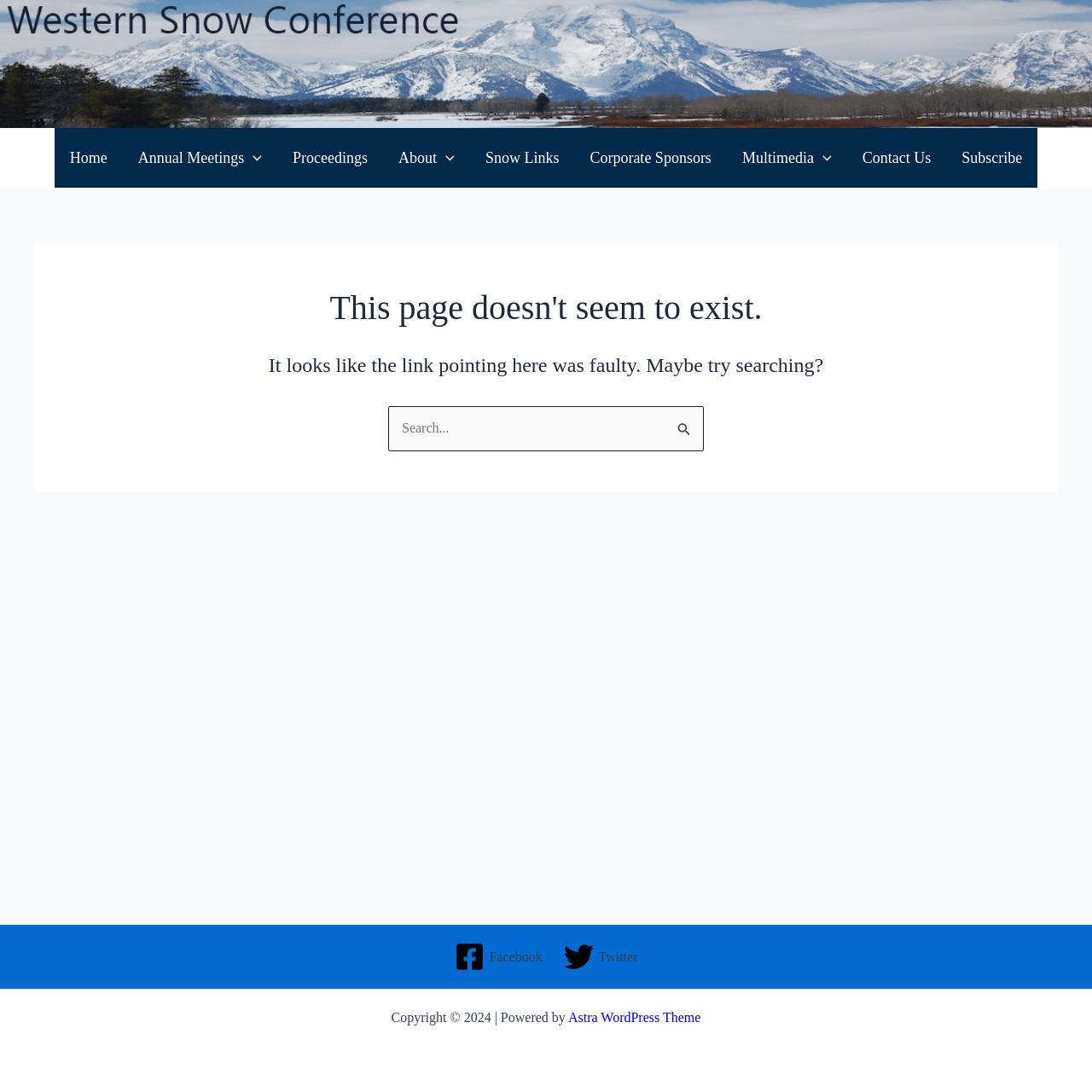What is the purpose of the search box?
Utilize the information in the image to give a detailed answer to the question.

The search box is located at the top of the page and its purpose is to allow users to search for content on the website, as indicated by the static text 'Search for:' next to the search box.